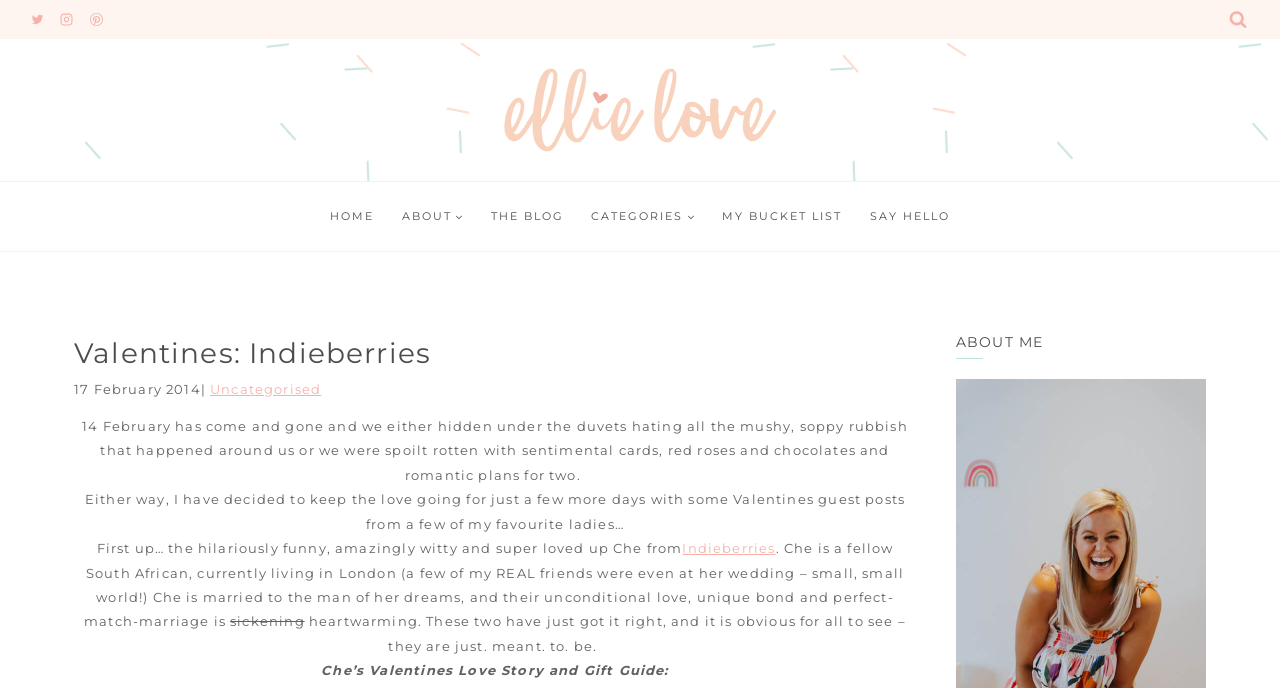Who is the author of the blog?
Using the image as a reference, answer the question in detail.

I inferred the author of the blog by looking at the link 'Ellie Love Blog' at the top of the webpage, which suggests that Ellie is the author of the blog.